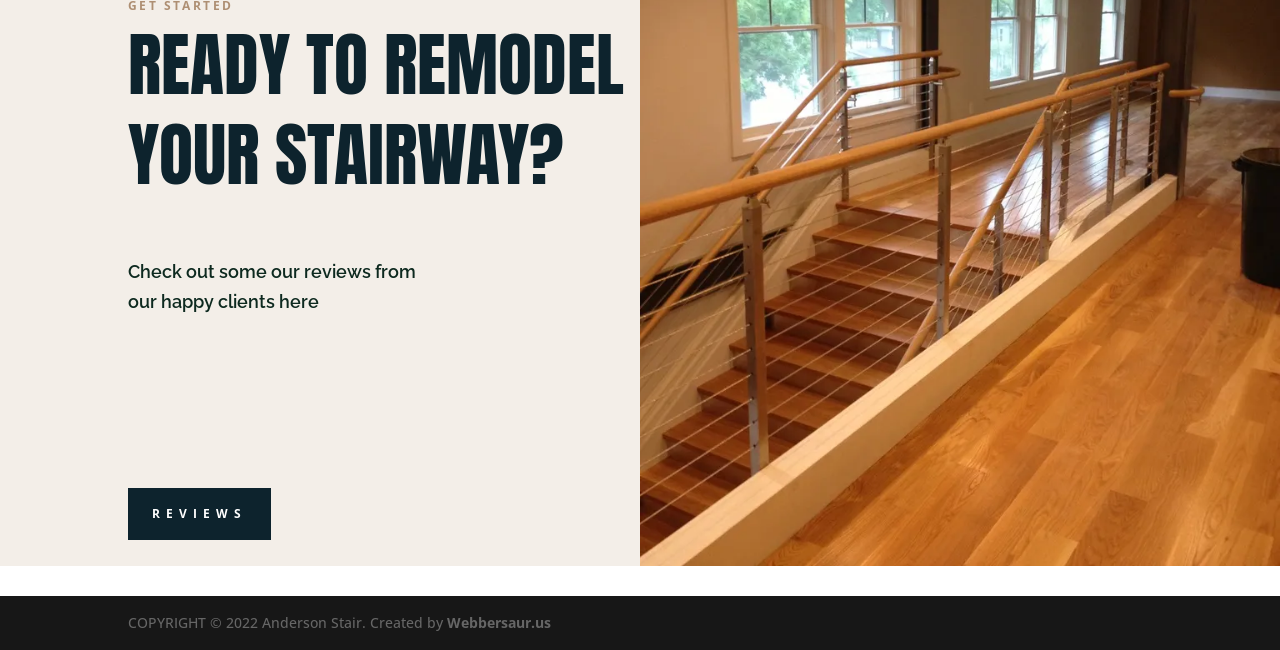What is the company name?
Using the picture, provide a one-word or short phrase answer.

Anderson Stair